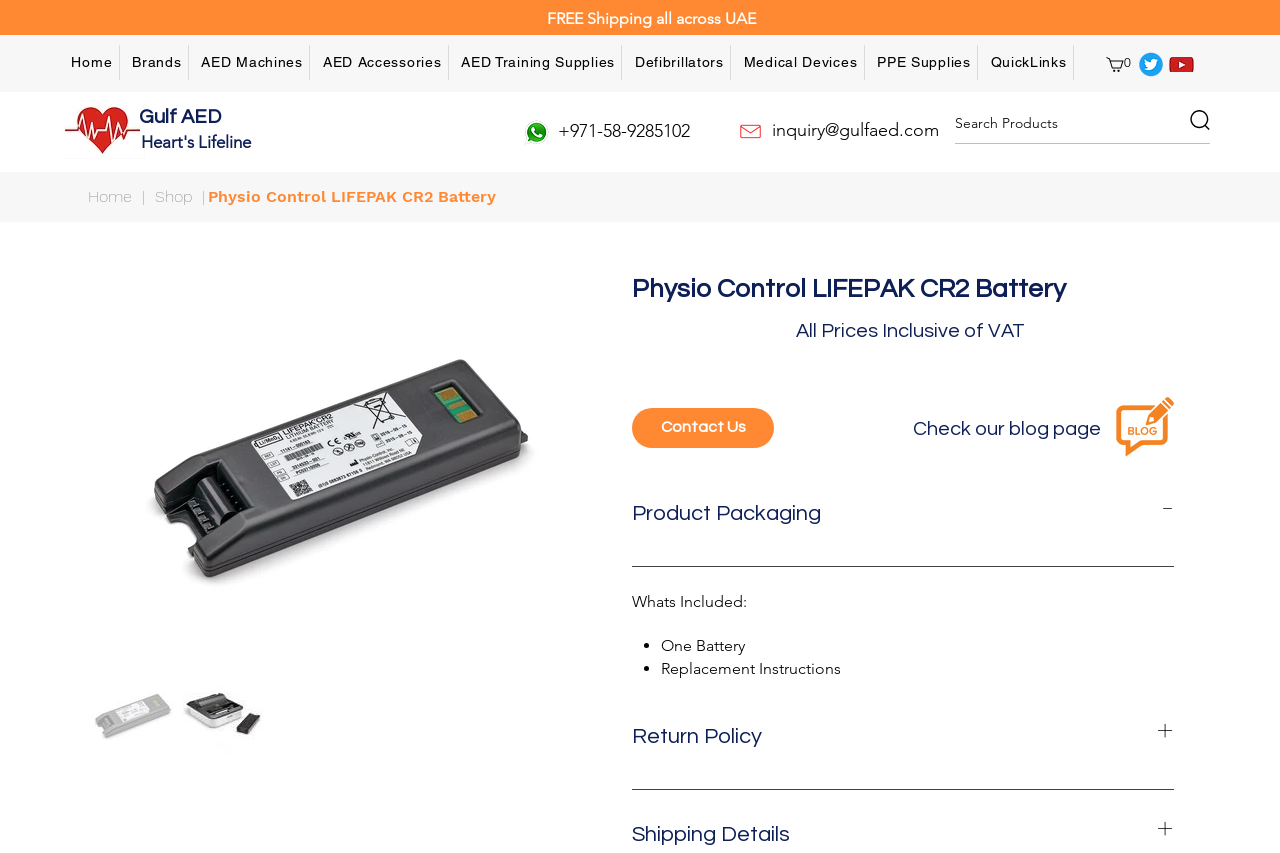What is included in the product packaging?
Use the screenshot to answer the question with a single word or phrase.

One Battery and Replacement Instructions